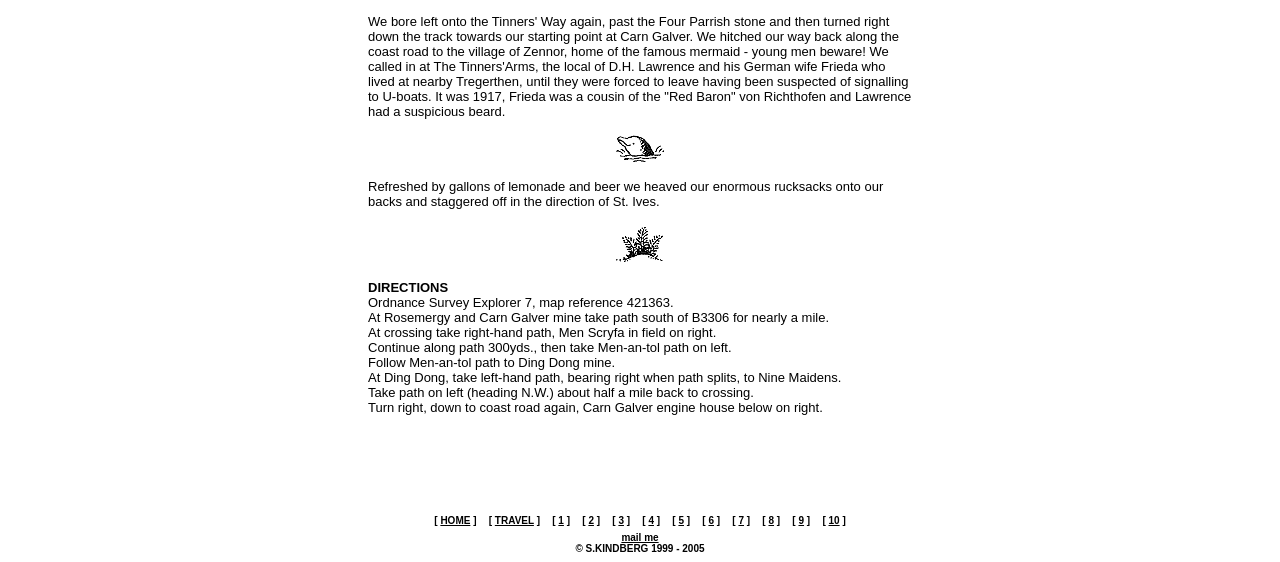What is the name of the mine where the author turned left?
Please provide a detailed and comprehensive answer to the question.

The text states 'Follow Men-an-tol path to Ding Dong mine.' and then 'At Ding Dong, take left-hand path, bearing right when path splits, to Nine Maidens.' This indicates that the author turned left at the Ding Dong mine.